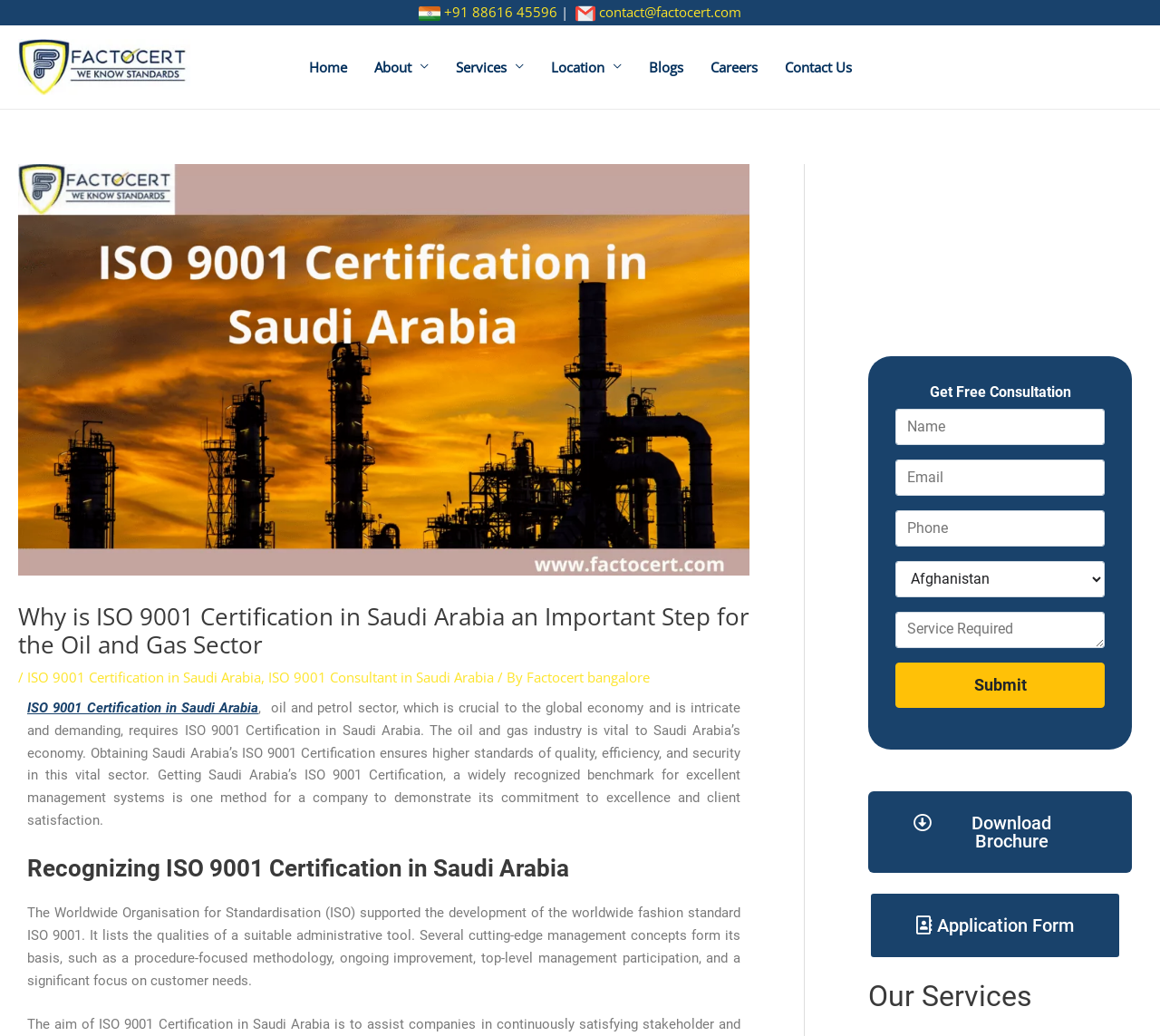Please identify the bounding box coordinates of the element's region that I should click in order to complete the following instruction: "Click the Factocert main Logo". The bounding box coordinates consist of four float numbers between 0 and 1, i.e., [left, top, right, bottom].

[0.016, 0.054, 0.164, 0.072]